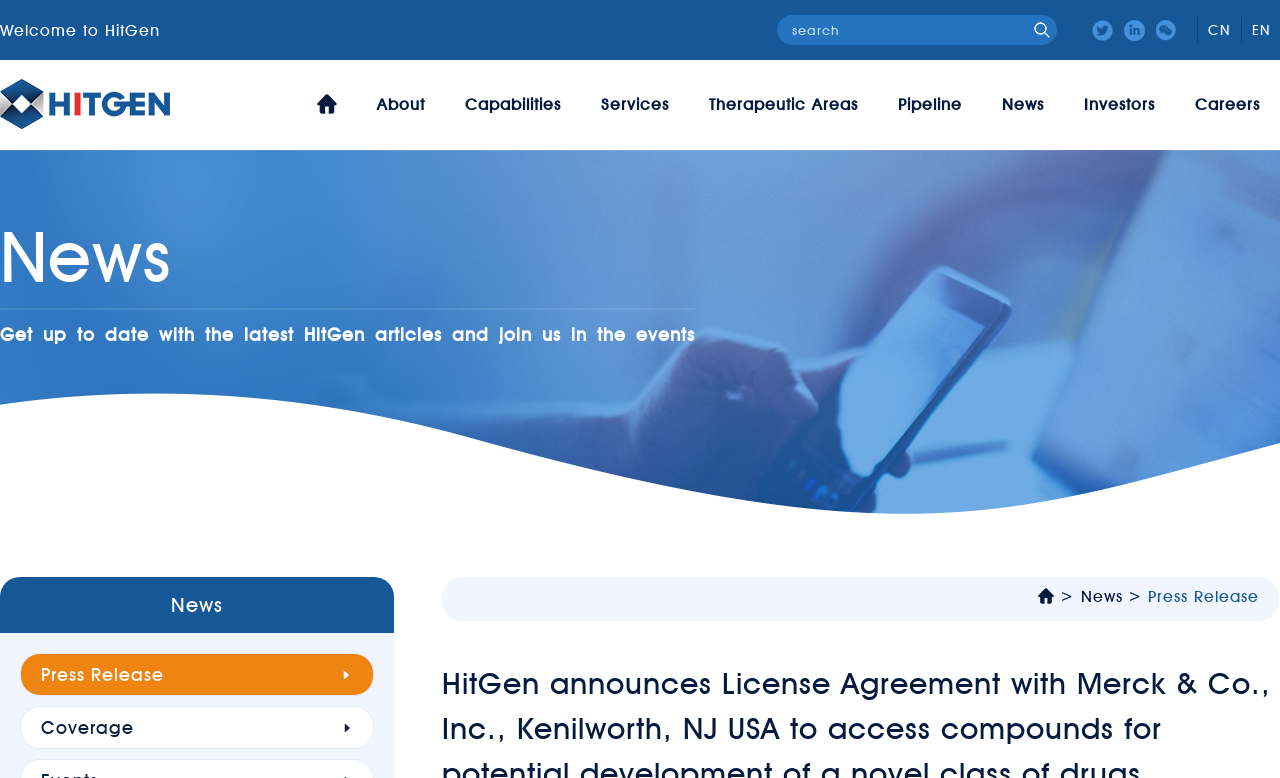Generate a comprehensive description of the webpage.

The webpage is about HitGen, a company that announces a license agreement with Merck & Co., Inc. to access compounds for potential development of a novel class of drugs. 

At the top left of the page, there is a welcome message "Welcome to HitGen". Below it, there is a search box. To the right of the search box, there are several language options, including "", "", "CN", and "EN". 

On the top right corner, there is a link to the company's Chinese website, "成都先导官网", accompanied by an image. 

Below the language options, there is a navigation menu with links to various sections of the website, including "About", "Capabilities", "Services", "Therapeutic Areas", "Pipeline", "News", "Investors", and "Careers". 

The main content of the page is divided into two sections. The left section has a heading "News" and a brief description "Get up to date with the latest HitGen articles and join us in the events". Below the description, there are links to "Press Release" and "Coverage". 

The right section appears to be a news feed, with a link to "News >" and a "Press Release" title. There is also a ">" symbol, which may be a pagination link.